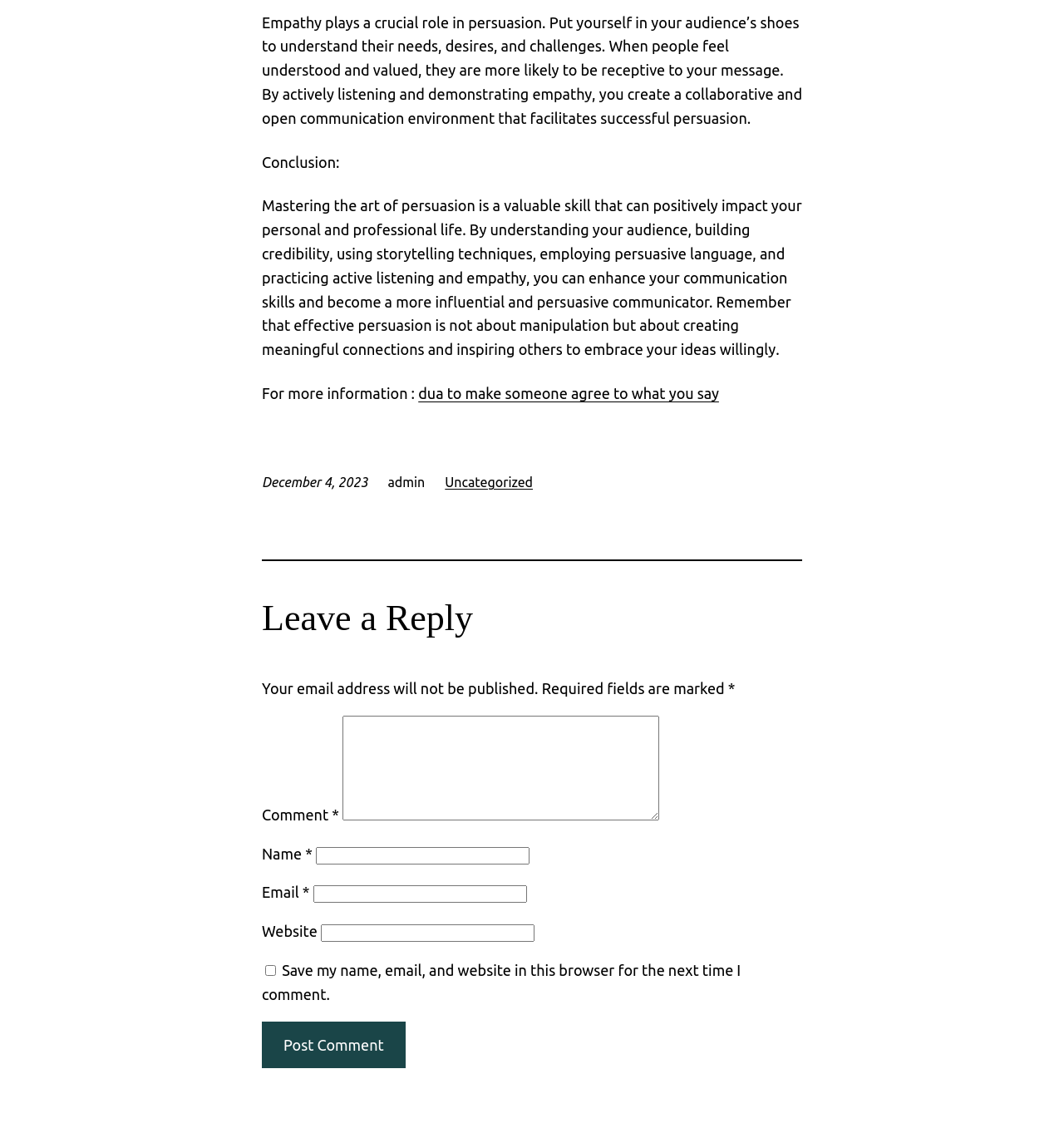What is required to submit a comment?
Provide a detailed and extensive answer to the question.

To submit a comment, the user is required to provide their name, email, and comment, as indicated by the presence of required text boxes for these fields.